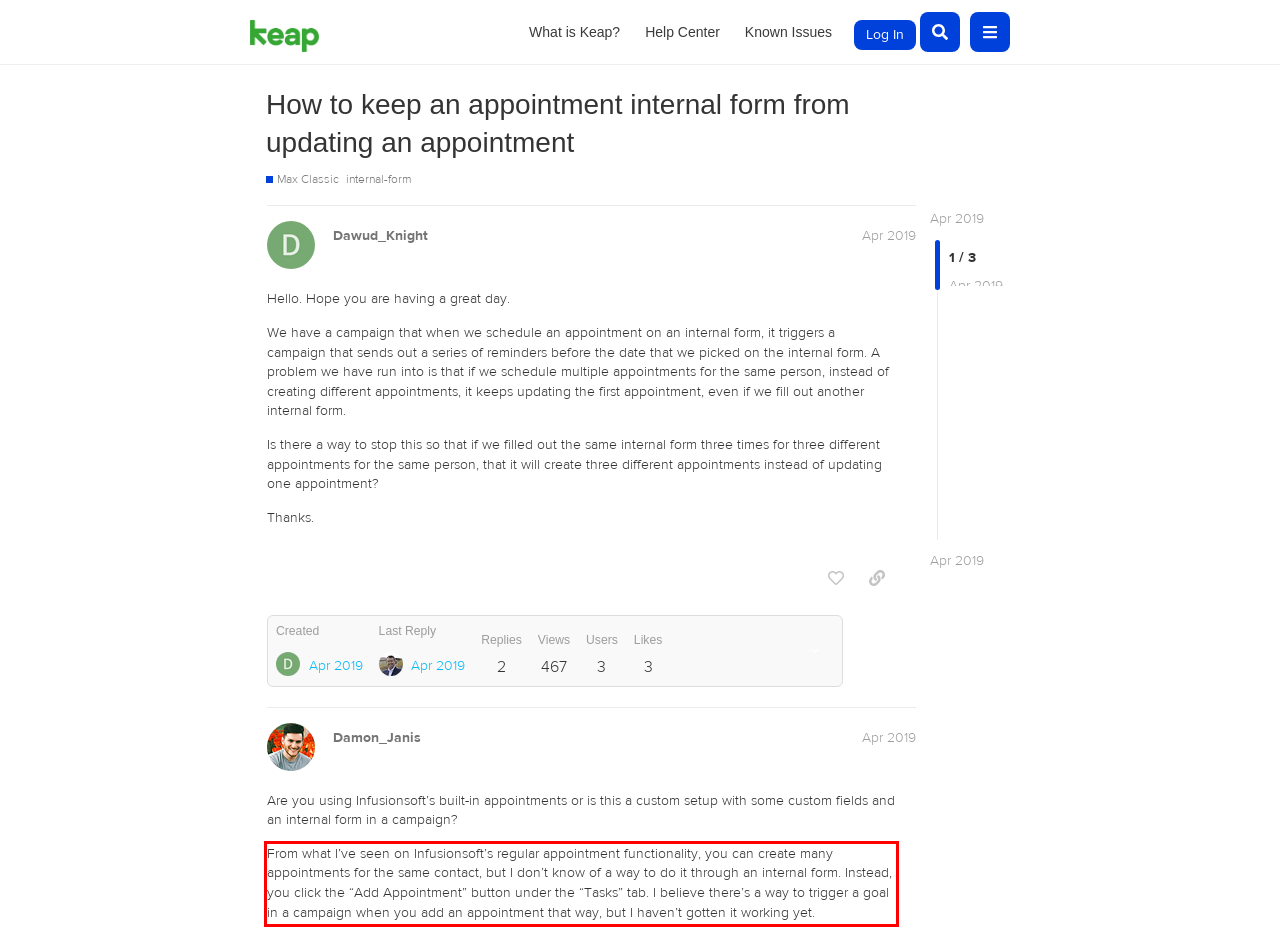Please use OCR to extract the text content from the red bounding box in the provided webpage screenshot.

From what I’ve seen on Infusionsoft’s regular appointment functionality, you can create many appointments for the same contact, but I don’t know of a way to do it through an internal form. Instead, you click the “Add Appointment” button under the “Tasks” tab. I believe there’s a way to trigger a goal in a campaign when you add an appointment that way, but I haven’t gotten it working yet.